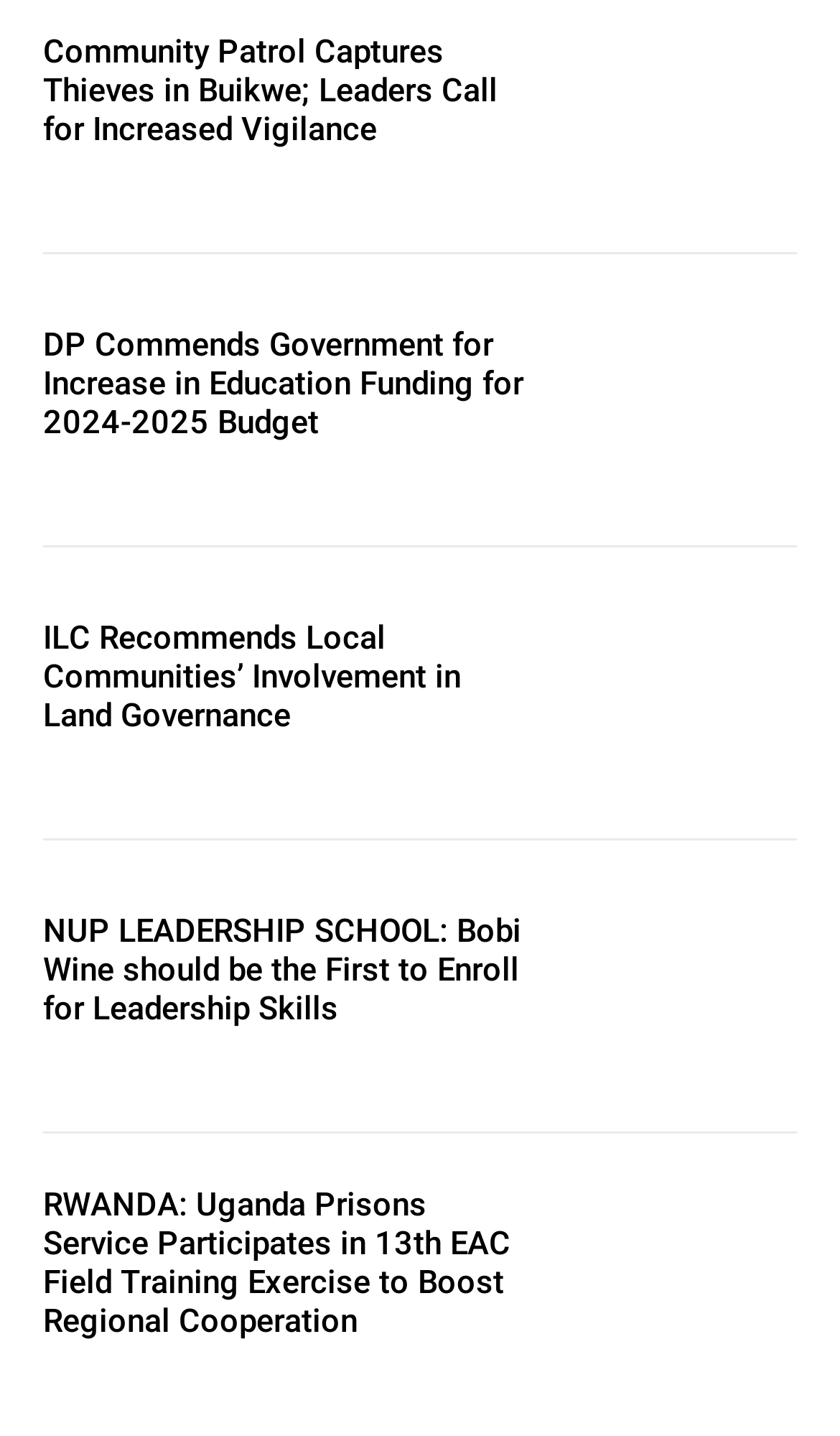Could you locate the bounding box coordinates for the section that should be clicked to accomplish this task: "Read news about community patrol".

[0.051, 0.023, 0.638, 0.104]